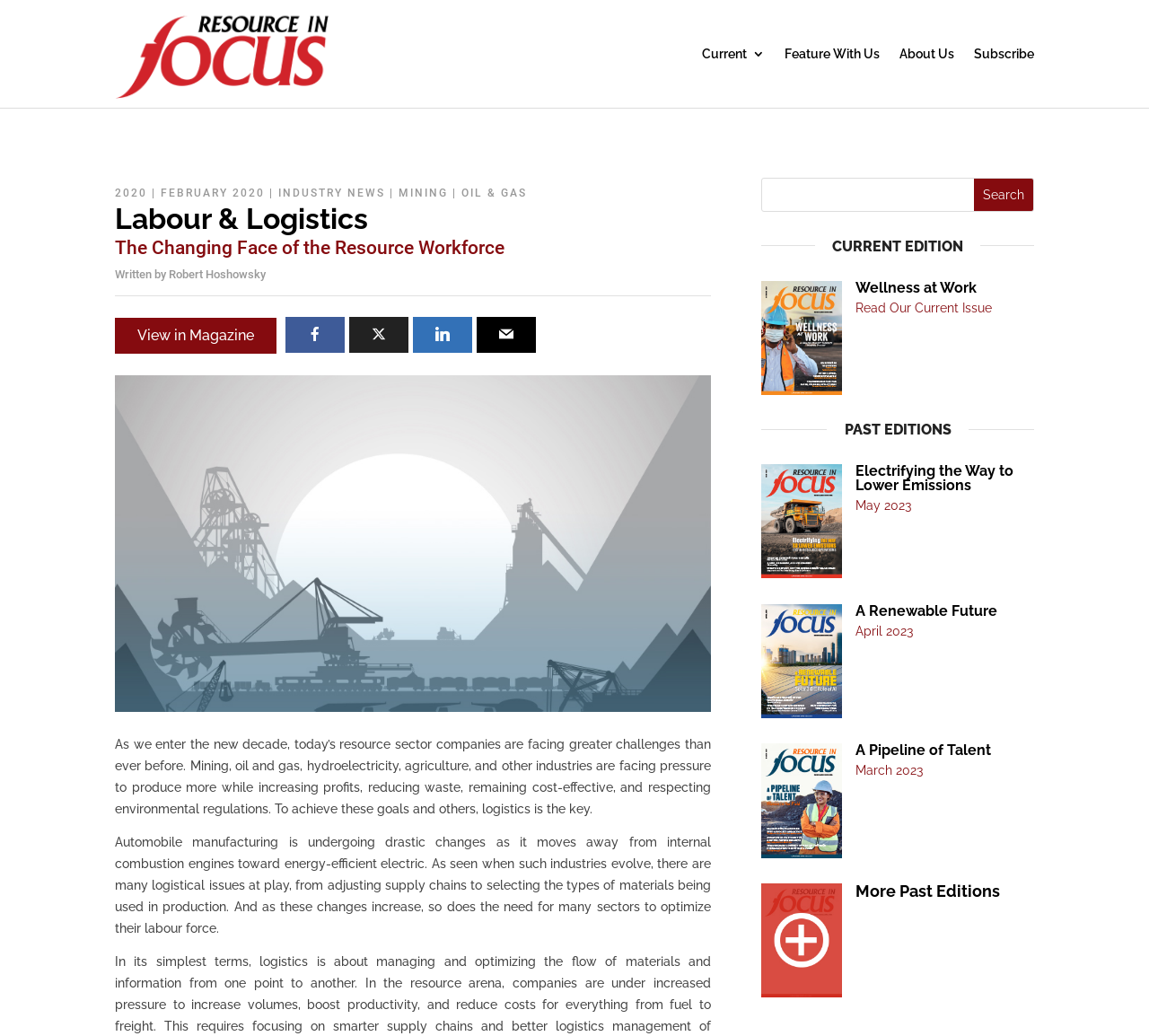What is the topic of the article below the image?
Using the image as a reference, give a one-word or short phrase answer.

Logistics in resource sector